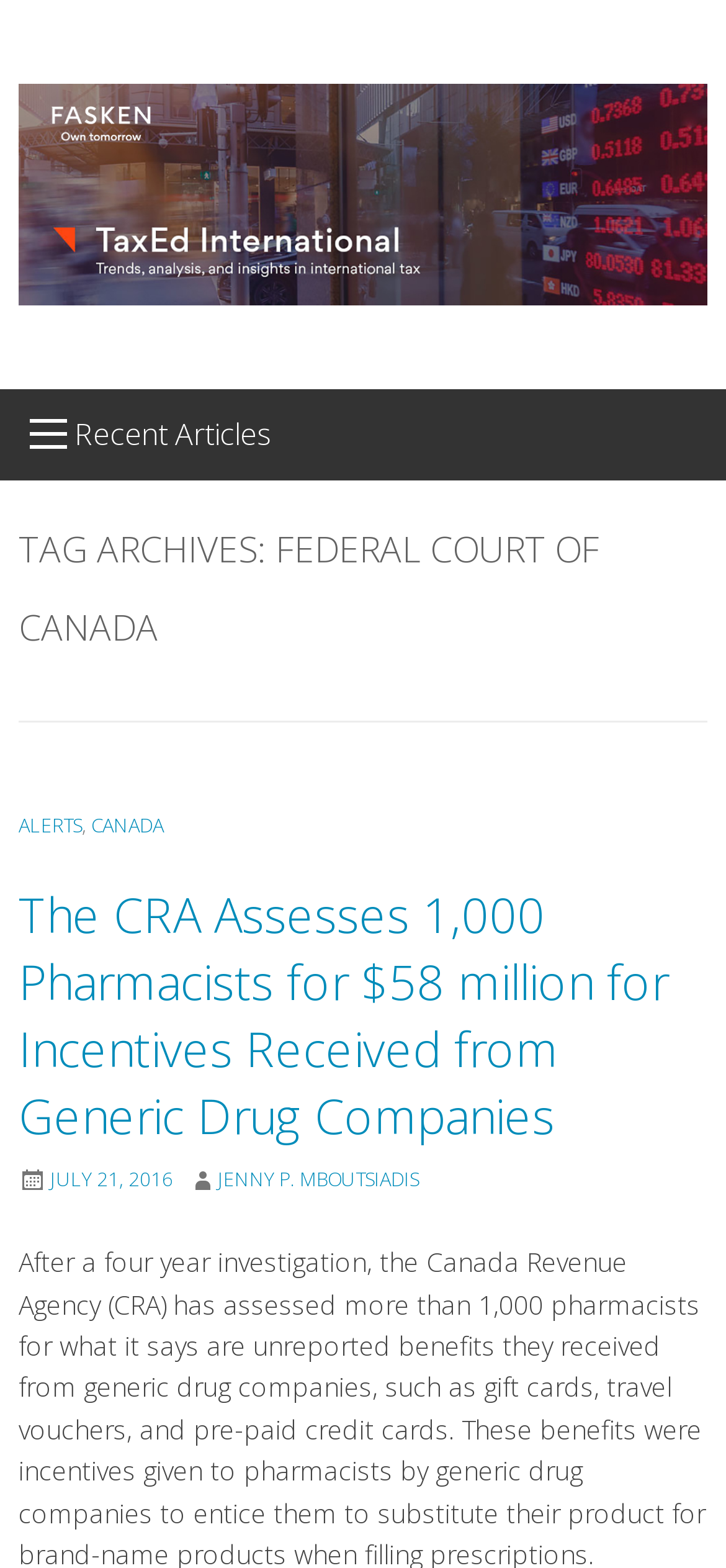How many links are there in the 'Recent Articles' section?
Using the visual information from the image, give a one-word or short-phrase answer.

4